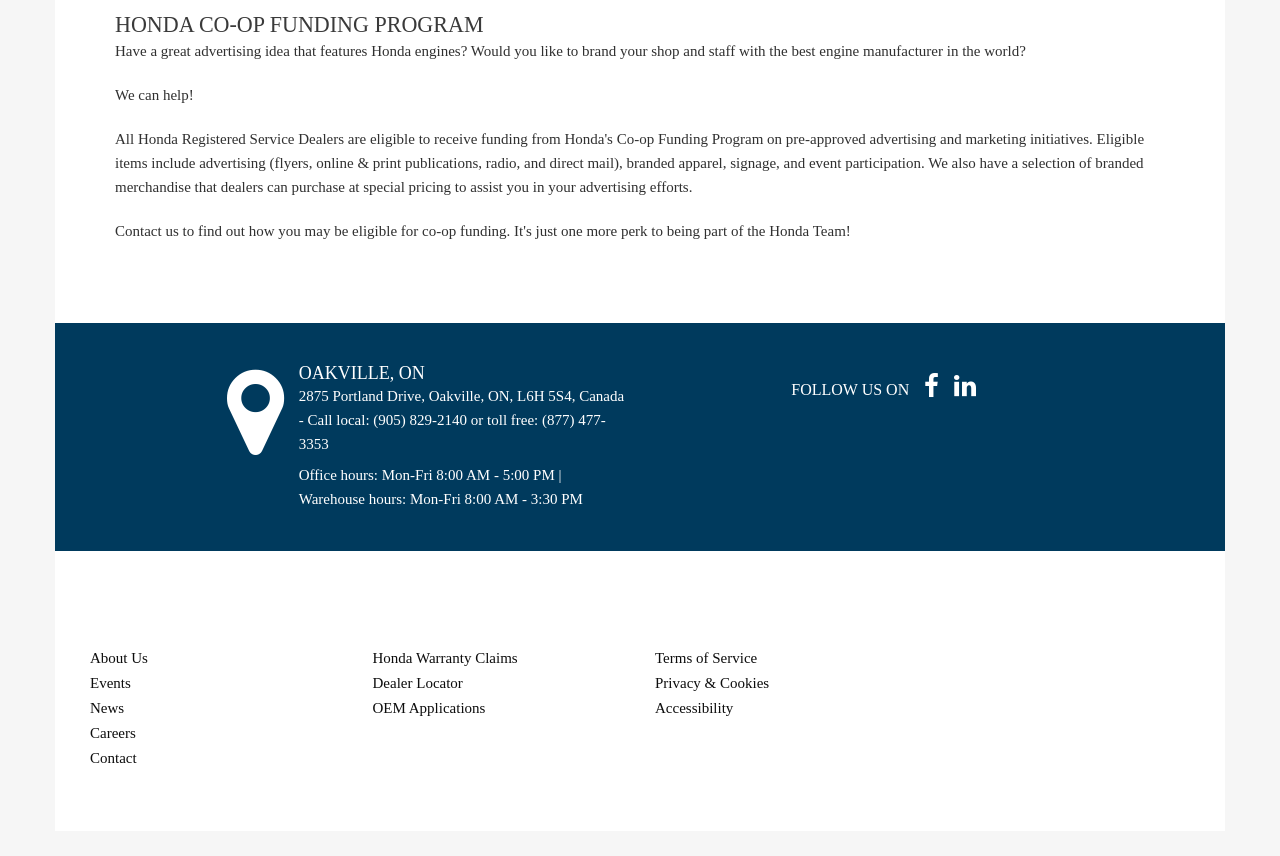Provide the bounding box coordinates for the area that should be clicked to complete the instruction: "Learn about Honda Warranty Claims".

[0.291, 0.788, 0.404, 0.807]